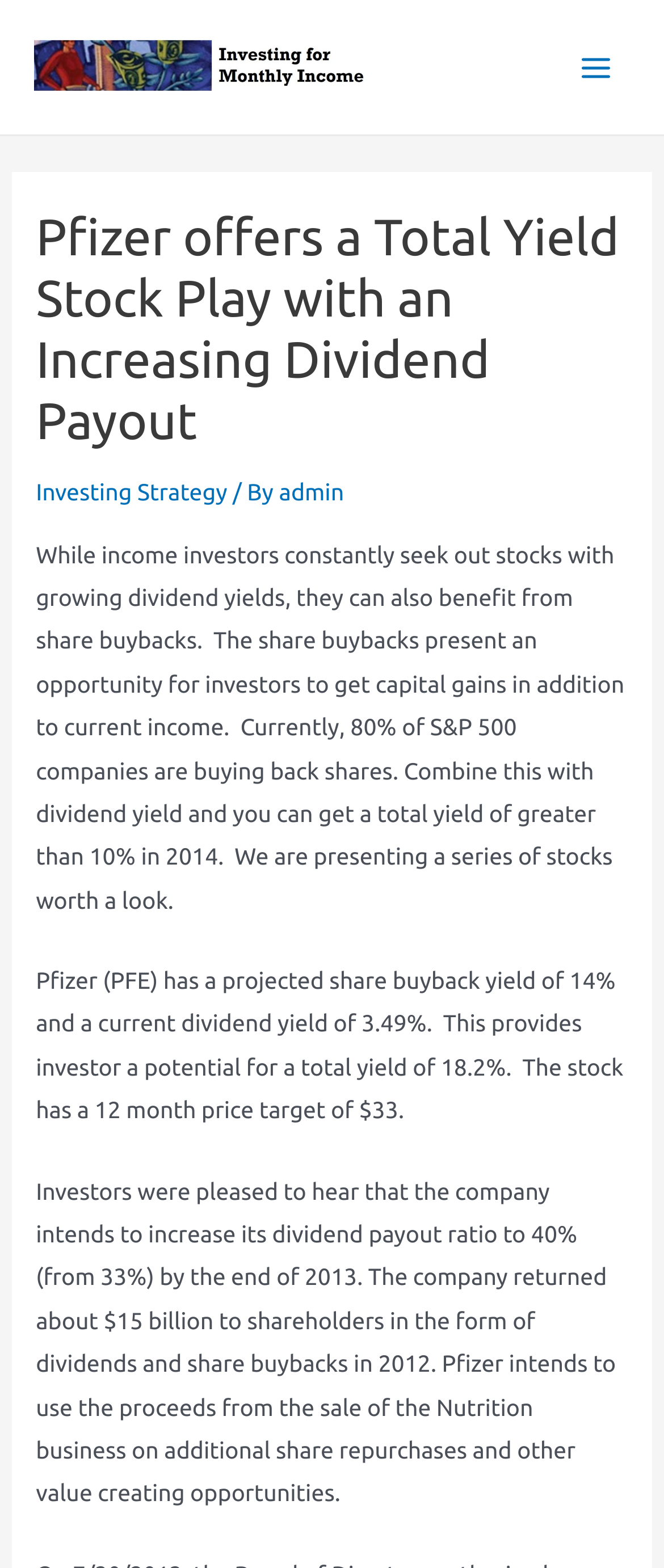What percentage of S&P 500 companies are buying back shares?
Look at the screenshot and provide an in-depth answer.

According to the webpage, currently 80% of S&P 500 companies are buying back shares. This information is found in the paragraph that discusses the benefits of share buybacks for income investors.